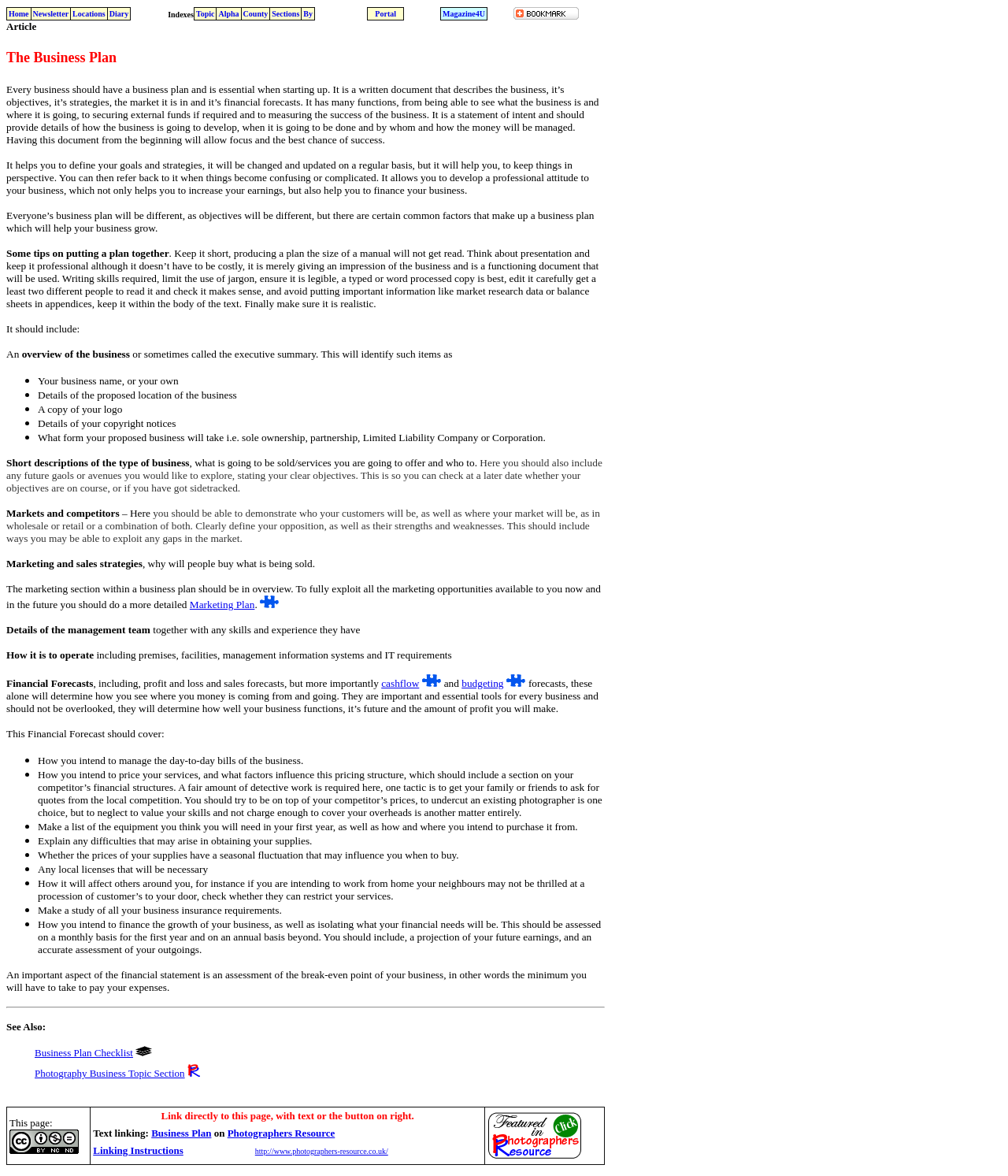How many links are there in the top navigation bar?
Refer to the screenshot and answer in one word or phrase.

5